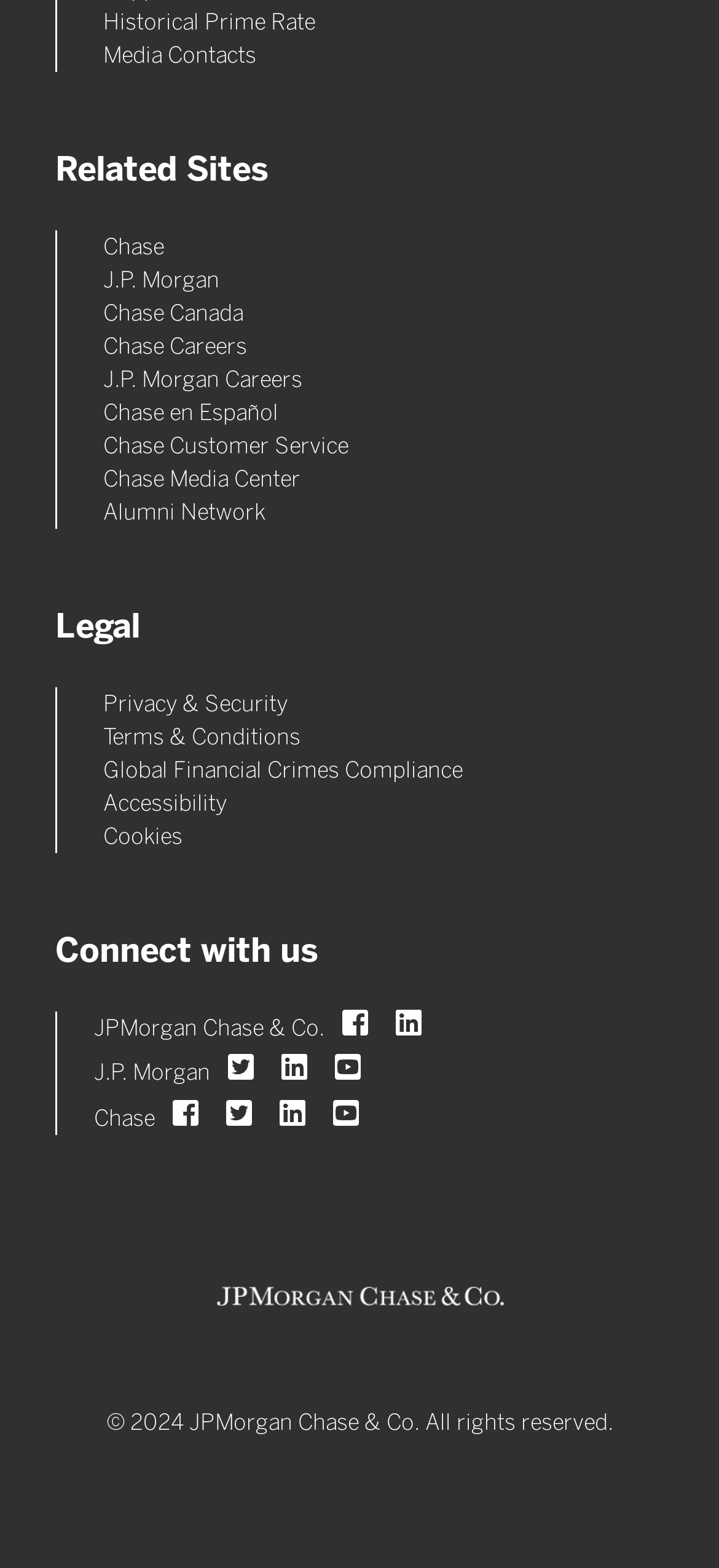How many social media links are there? Based on the image, give a response in one word or a short phrase.

8